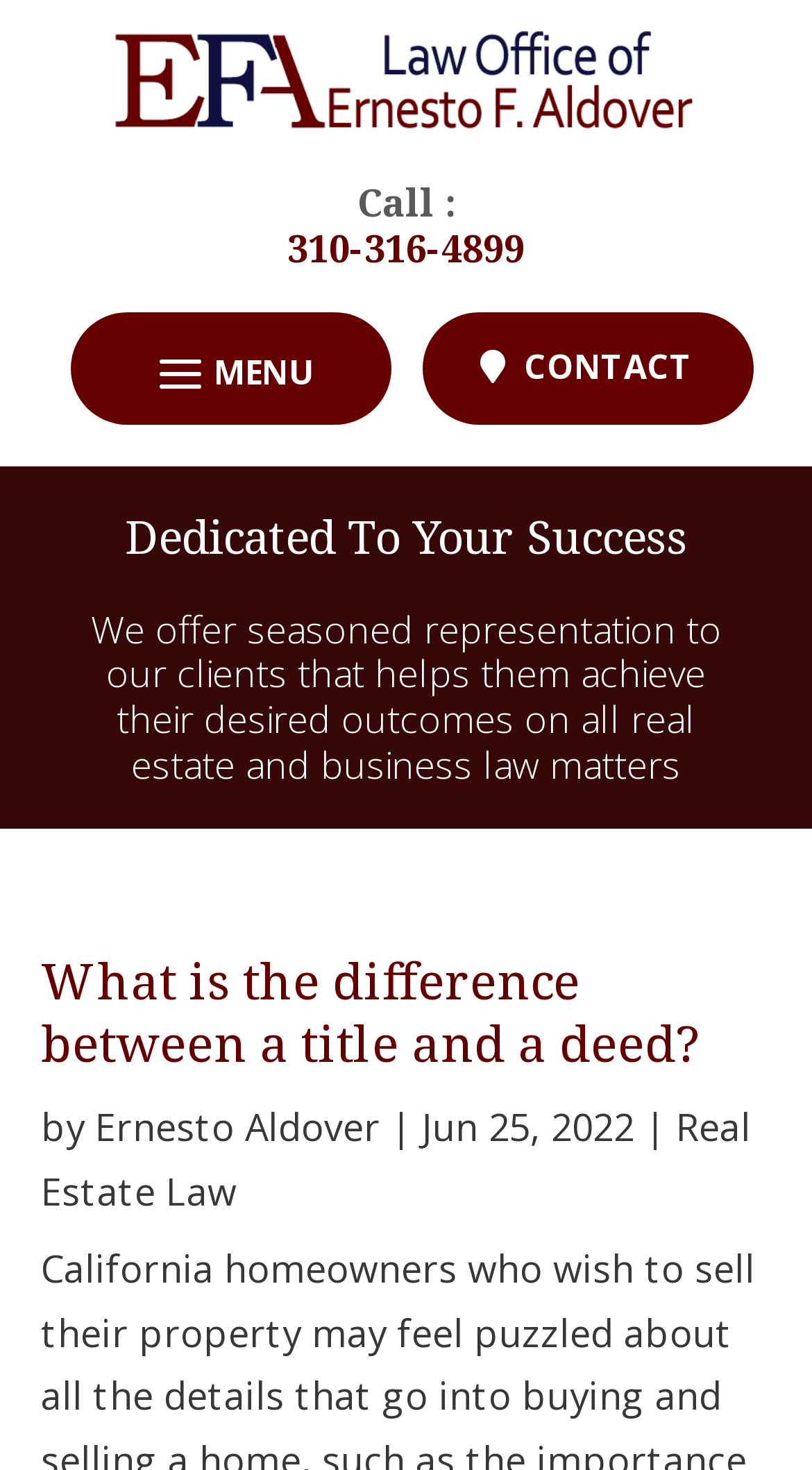Based on the element description "Real Estate Law", predict the bounding box coordinates of the UI element.

[0.05, 0.749, 0.924, 0.827]